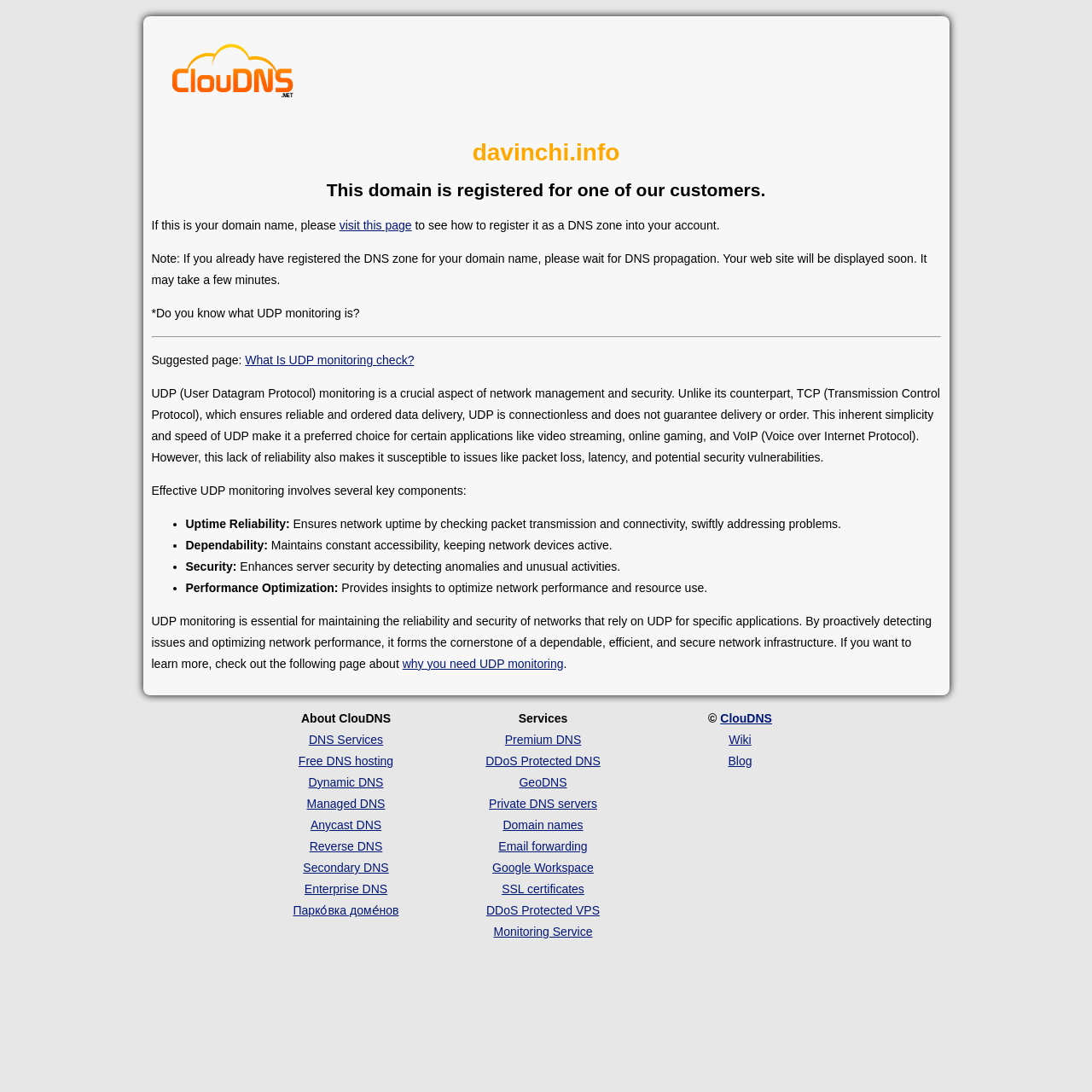Answer briefly with one word or phrase:
What is the difference between UDP and TCP?

reliability